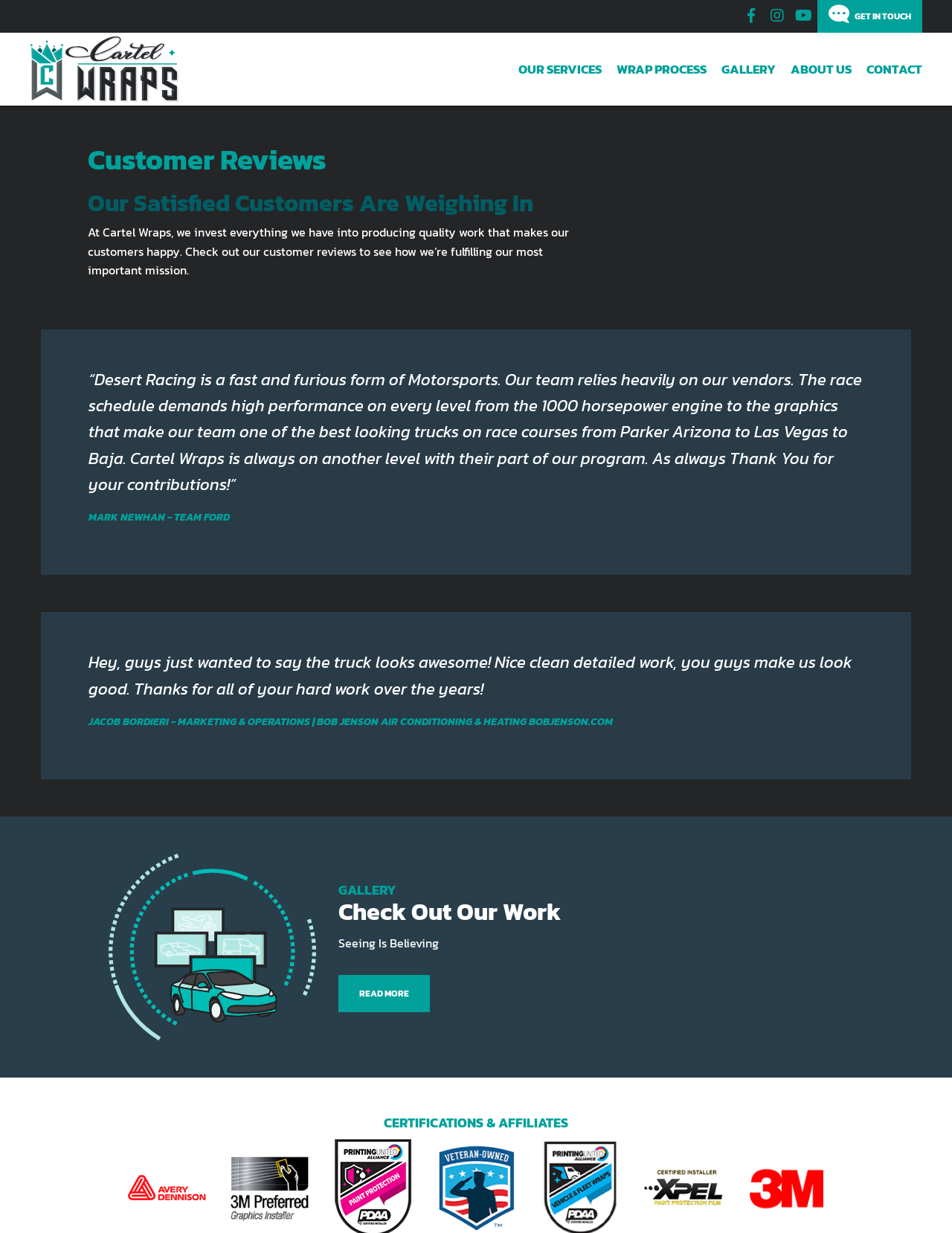Based on the provided description, "Wrap Process", find the bounding box of the corresponding UI element in the screenshot.

[0.64, 0.044, 0.75, 0.068]